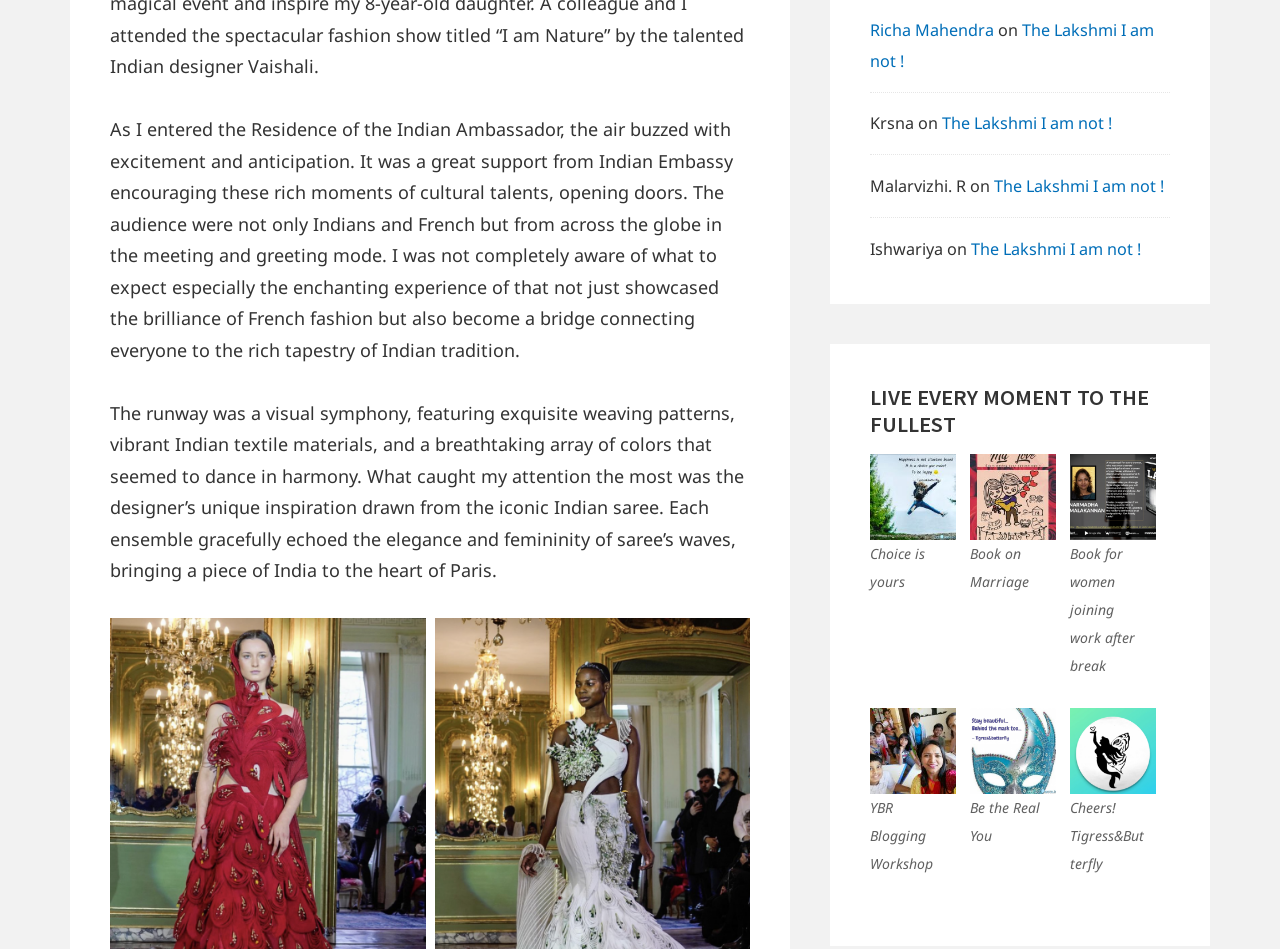Predict the bounding box of the UI element based on the description: "Sport / Fitness". The coordinates should be four float numbers between 0 and 1, formatted as [left, top, right, bottom].

None